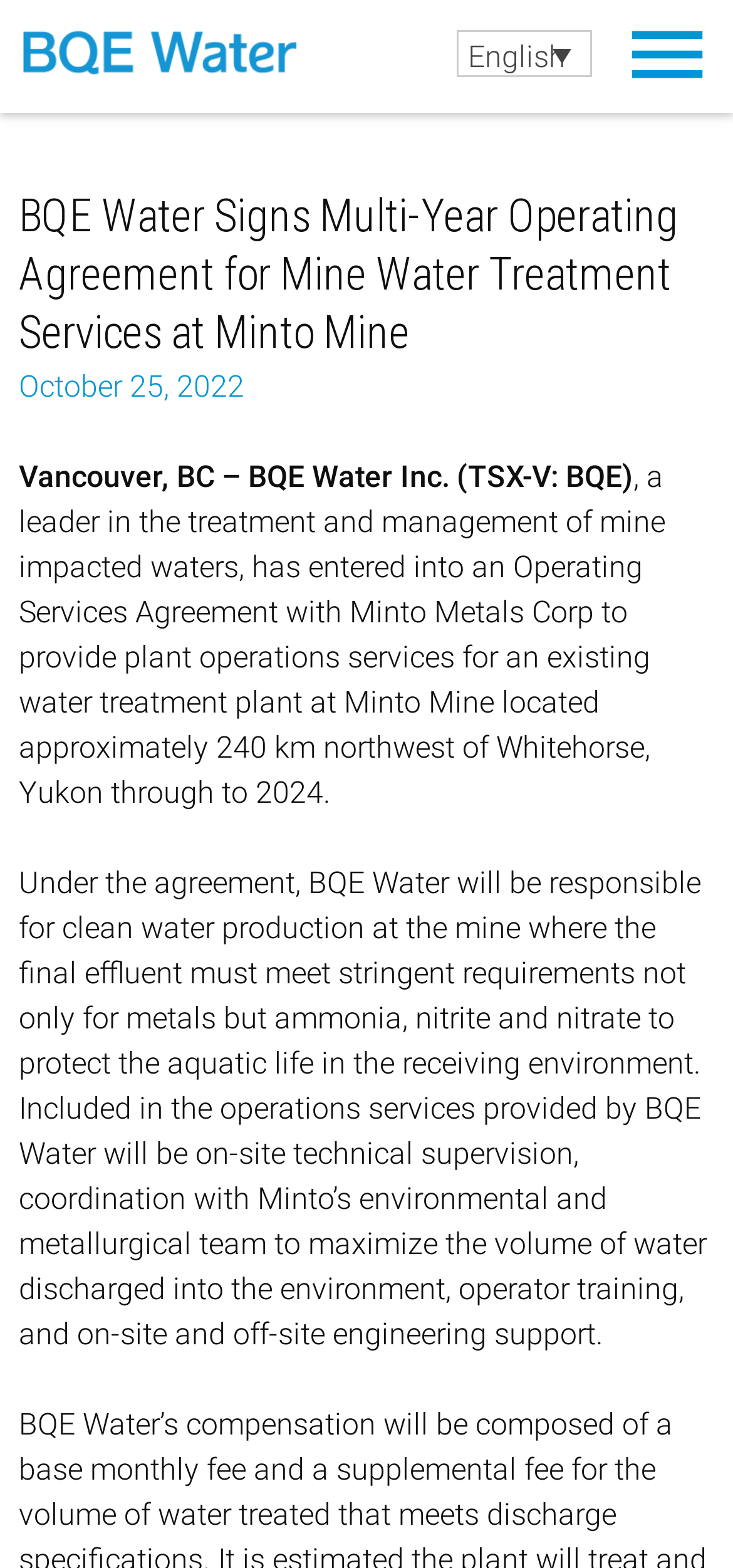Describe the webpage in detail, including text, images, and layout.

The webpage appears to be a news article or press release from BQE Water Inc. At the top of the page, there is a heading with the company name "BQE Water" and a link to the company's website. To the right of the heading, there is a button labeled "Menu" with an accompanying image. Below the heading, there is a list item with a link to select the language "English".

The main content of the page is a news article with a heading that reads "BQE Water Signs Multi-Year Operating Agreement for Mine Water Treatment Services at Minto Mine". The article is dated October 25, 2022, and is divided into three paragraphs. The first paragraph provides an introduction to the agreement between BQE Water Inc. and Minto Metals Corp, stating that BQE Water will provide plant operations services for a water treatment plant at Minto Mine. The second paragraph describes the responsibilities of BQE Water under the agreement, including clean water production and on-site technical supervision. The third paragraph provides further details on the services provided by BQE Water, including operator training and engineering support.

Overall, the webpage appears to be a formal news article or press release from BQE Water Inc., with a clear structure and concise language.